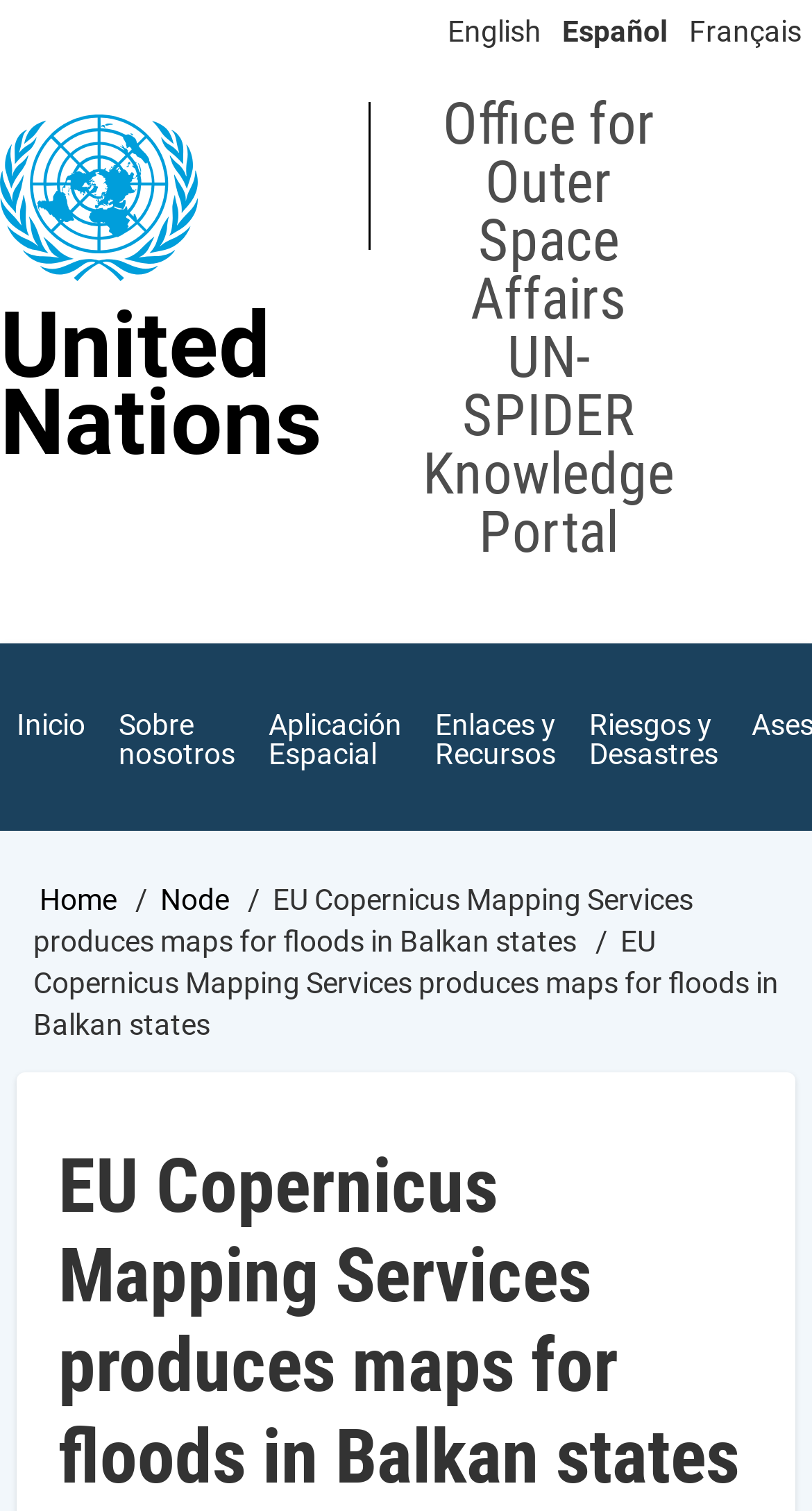Please identify the bounding box coordinates of the element on the webpage that should be clicked to follow this instruction: "View the 'Main menu'". The bounding box coordinates should be given as four float numbers between 0 and 1, formatted as [left, top, right, bottom].

[0.0, 0.451, 0.177, 0.473]